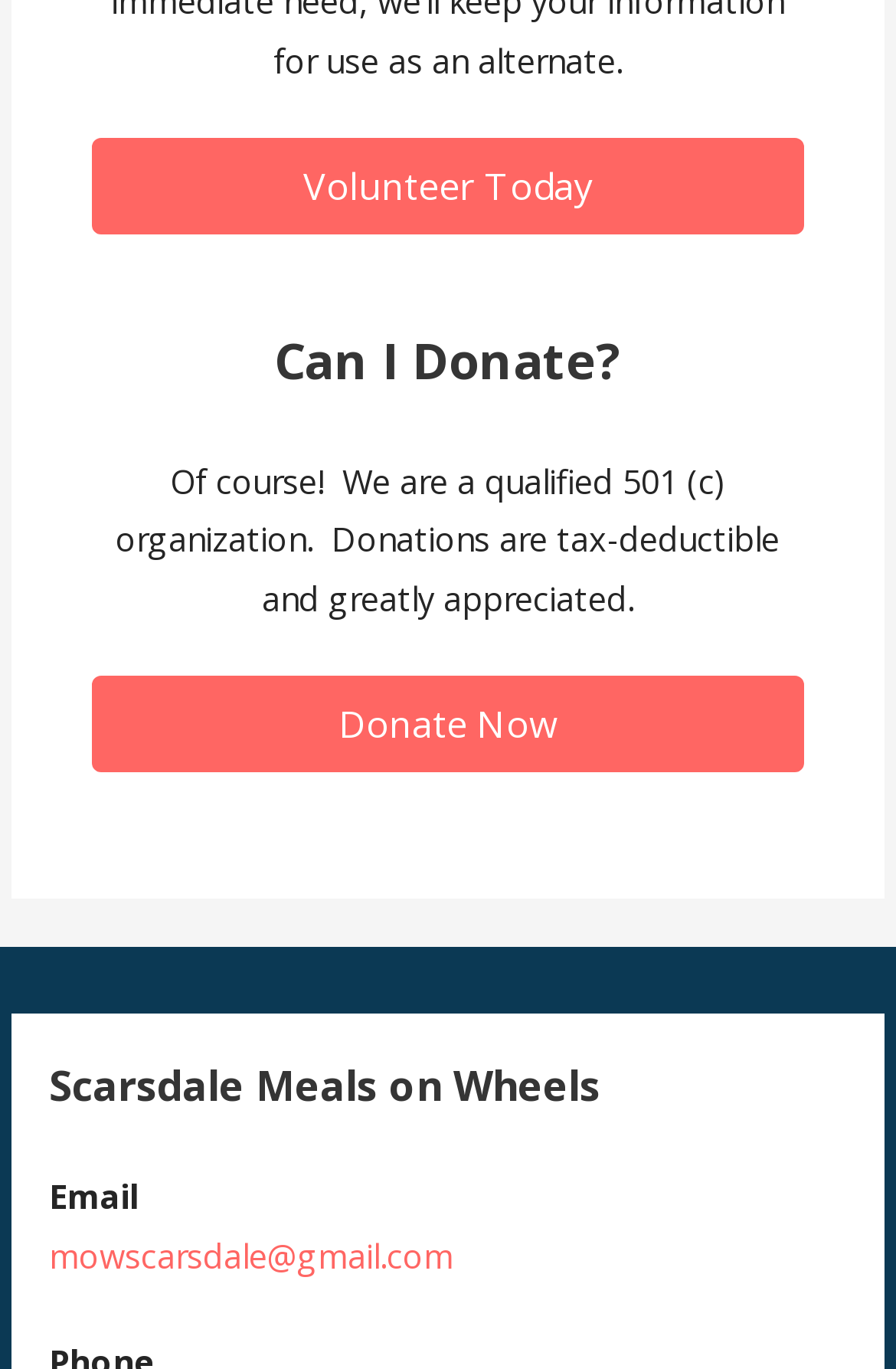With reference to the image, please provide a detailed answer to the following question: How can someone contact Scarsdale Meals on Wheels?

This answer can be obtained by looking at the heading 'Email' and the link 'mowscarsdale@gmail.com' which is an email address, indicating that someone can contact Scarsdale Meals on Wheels through email.